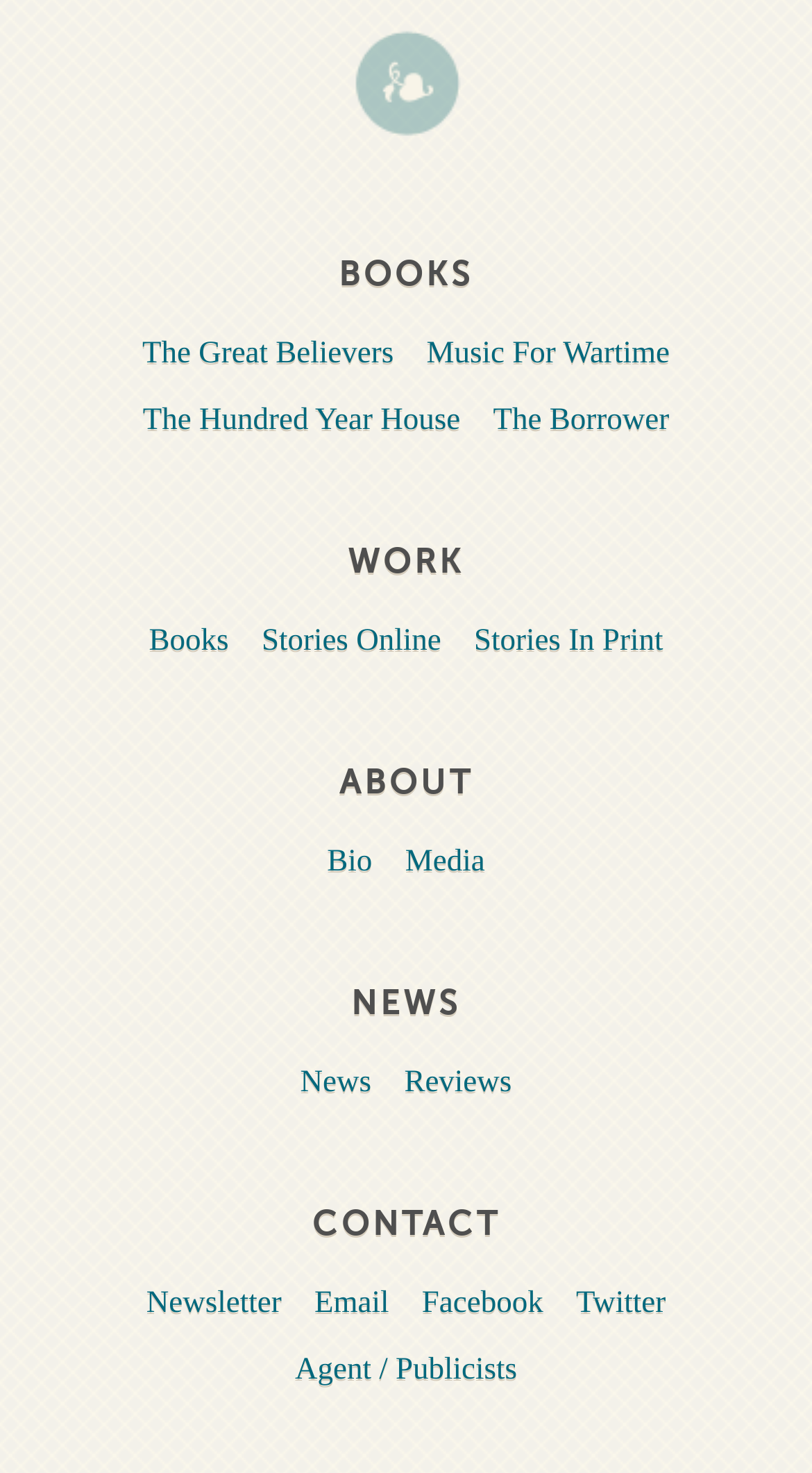Refer to the image and provide an in-depth answer to the question:
What is the first book listed under BOOKS?

Under the BOOKS category, I found a link element with the text 'The Great Believers', which is the first book listed.